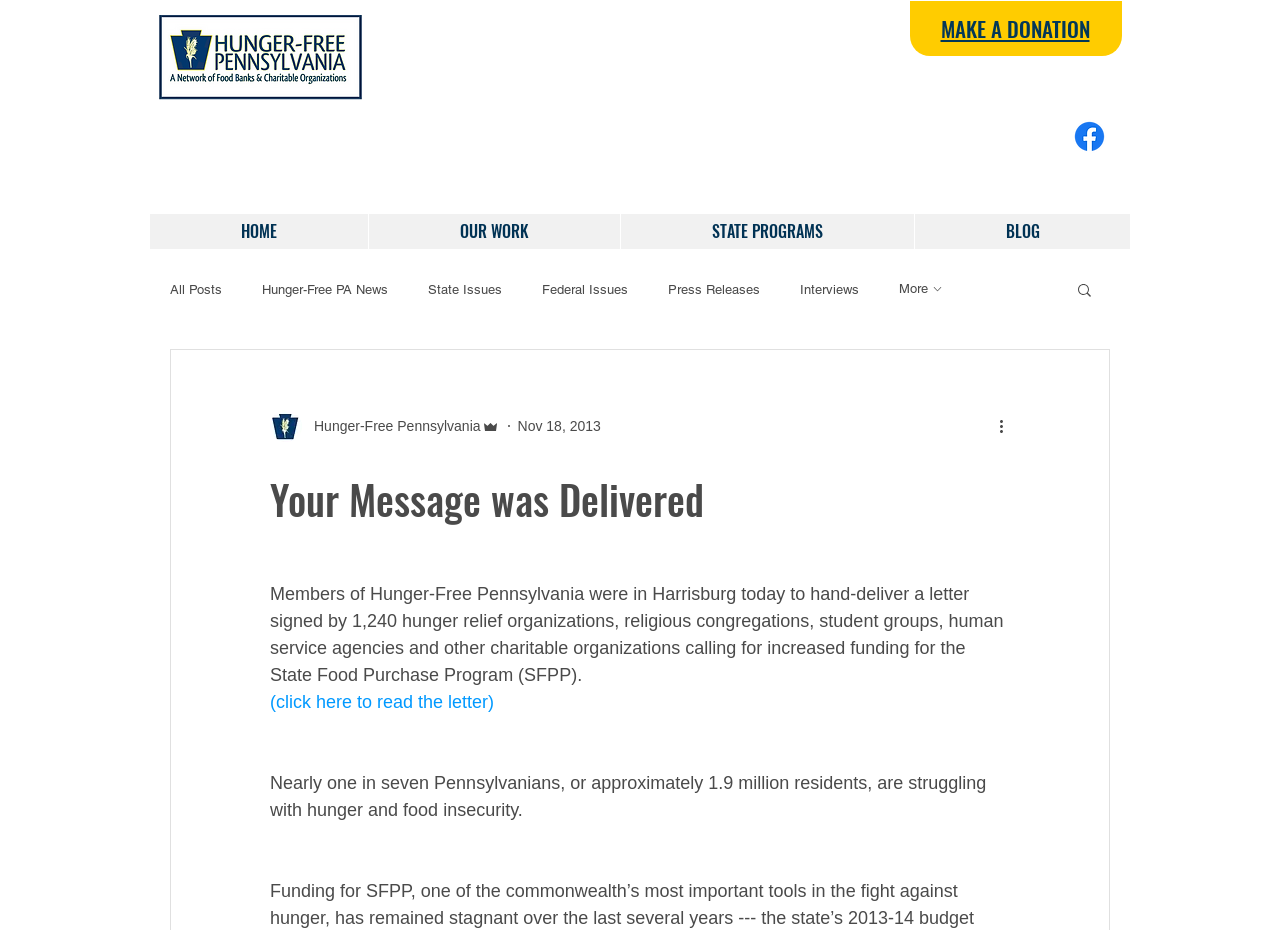Explain in detail what is displayed on the webpage.

This webpage appears to be a blog post or article from Hunger-Free Pennsylvania. At the top, there is a heading that reads "Your Message was Delivered" followed by a paragraph of text that describes the organization's efforts to hand-deliver a letter to Harrisburg, calling for increased funding for the State Food Purchase Program. The paragraph also includes a link to read the letter.

Below the heading, there is a navigation menu with links to "HOME", "OUR WORK", "STATE PROGRAMS", and "BLOG". The "BLOG" link is expanded, showing a sub-menu with links to various categories such as "All Posts", "Hunger-Free PA News", "State Issues", and more.

To the right of the navigation menu, there is a social media link to Facebook, represented by an image of the Facebook logo. Below the social media link, there is a "MAKE A DONATION" button.

Further down the page, there is an image of a writer, accompanied by text that reads "Hunger-Free Pennsylvania" and "Admin". There is also a date stamp, "Nov 18, 2013", and a button labeled "More actions".

The main content of the page is divided into two sections. The first section describes the organization's efforts to address hunger and food insecurity in Pennsylvania, with a statistic that nearly one in seven Pennsylvanians, or approximately 1.9 million residents, are struggling with hunger and food insecurity.